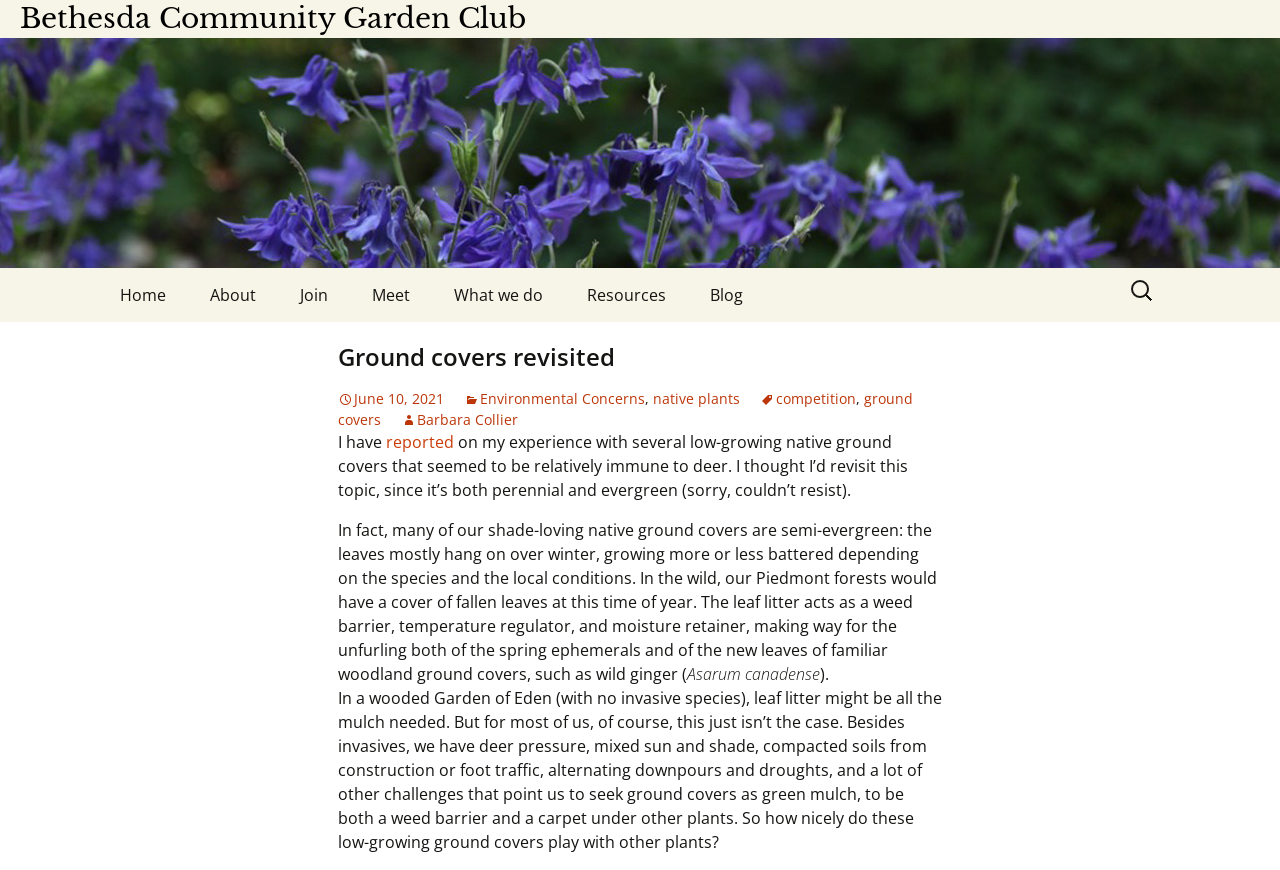Answer the question below using just one word or a short phrase: 
What is the challenge faced by gardeners in using leaf litter as mulch?

Invasive species